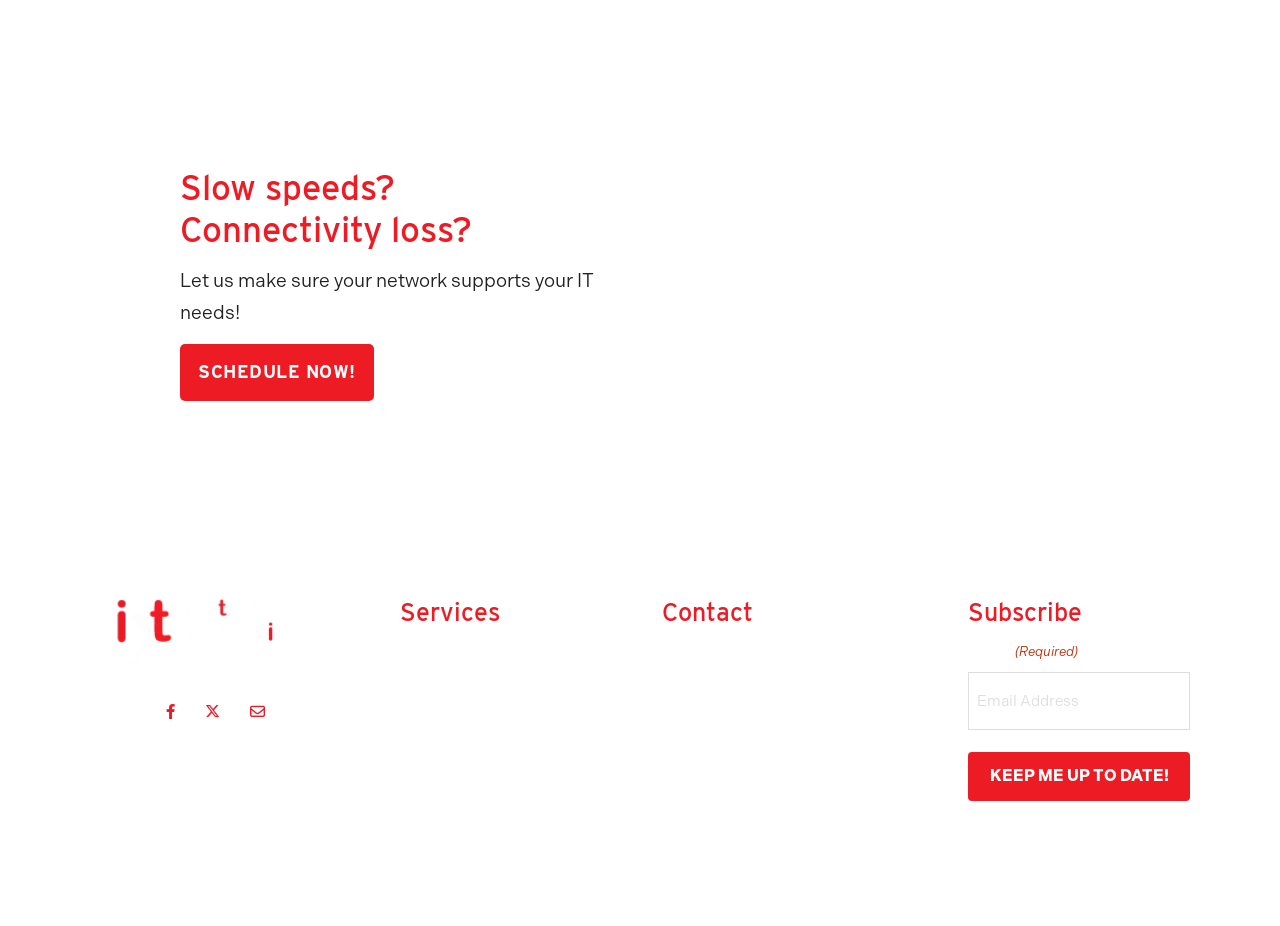What services are offered by this company?
Answer the question with detailed information derived from the image.

The webpage has a section titled 'Services' which lists various services offered by the company, including 'Managed IT Services', 'Computer Repair', 'Battery Replacement', 'Laptop Repair', 'Apple Repair', 'Keyboard Repair', and 'Hardware'. This suggests that the company provides a range of IT-related services to its customers.